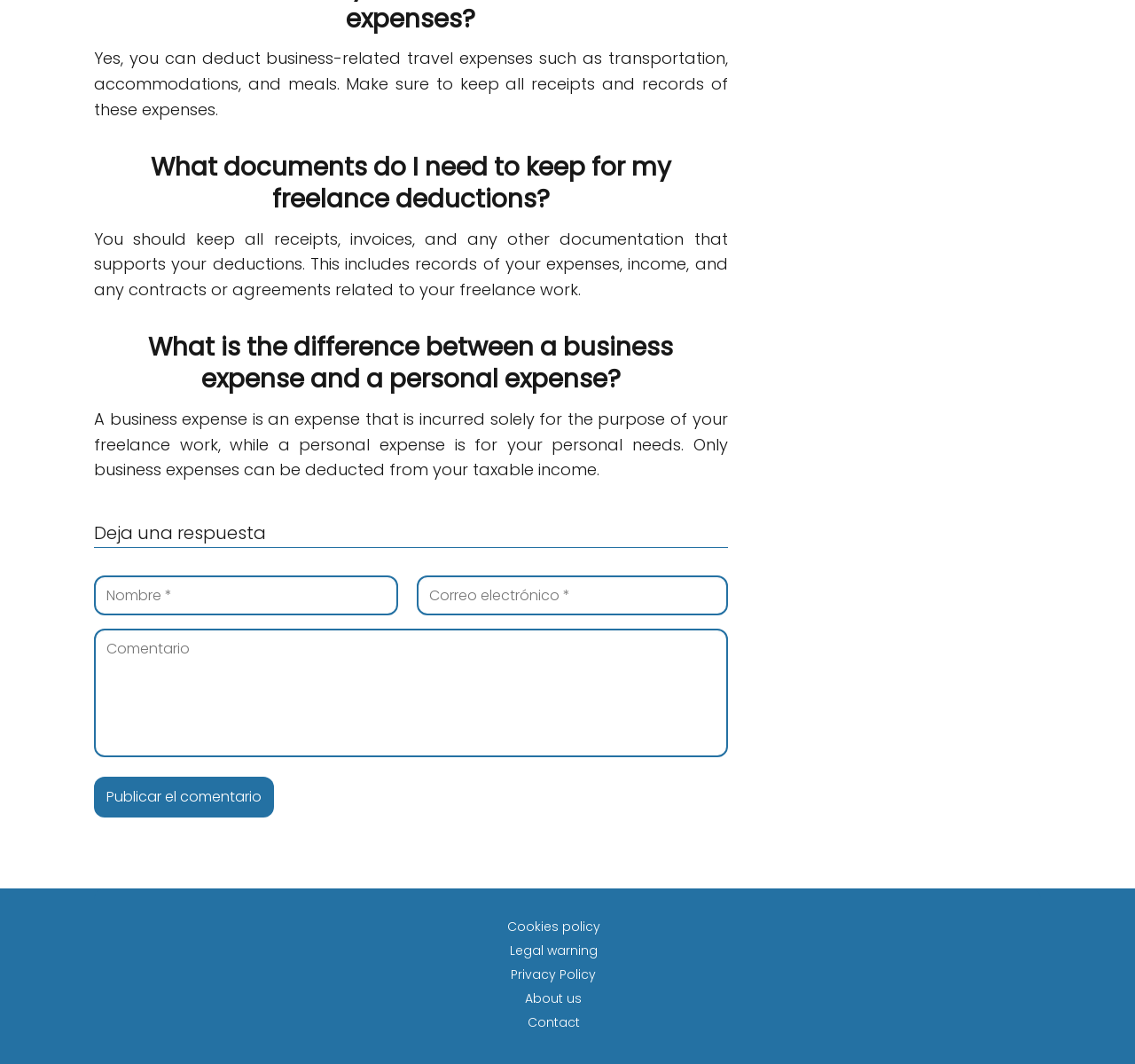Find the bounding box coordinates for the element that must be clicked to complete the instruction: "View the privacy policy". The coordinates should be four float numbers between 0 and 1, indicated as [left, top, right, bottom].

[0.45, 0.907, 0.525, 0.924]